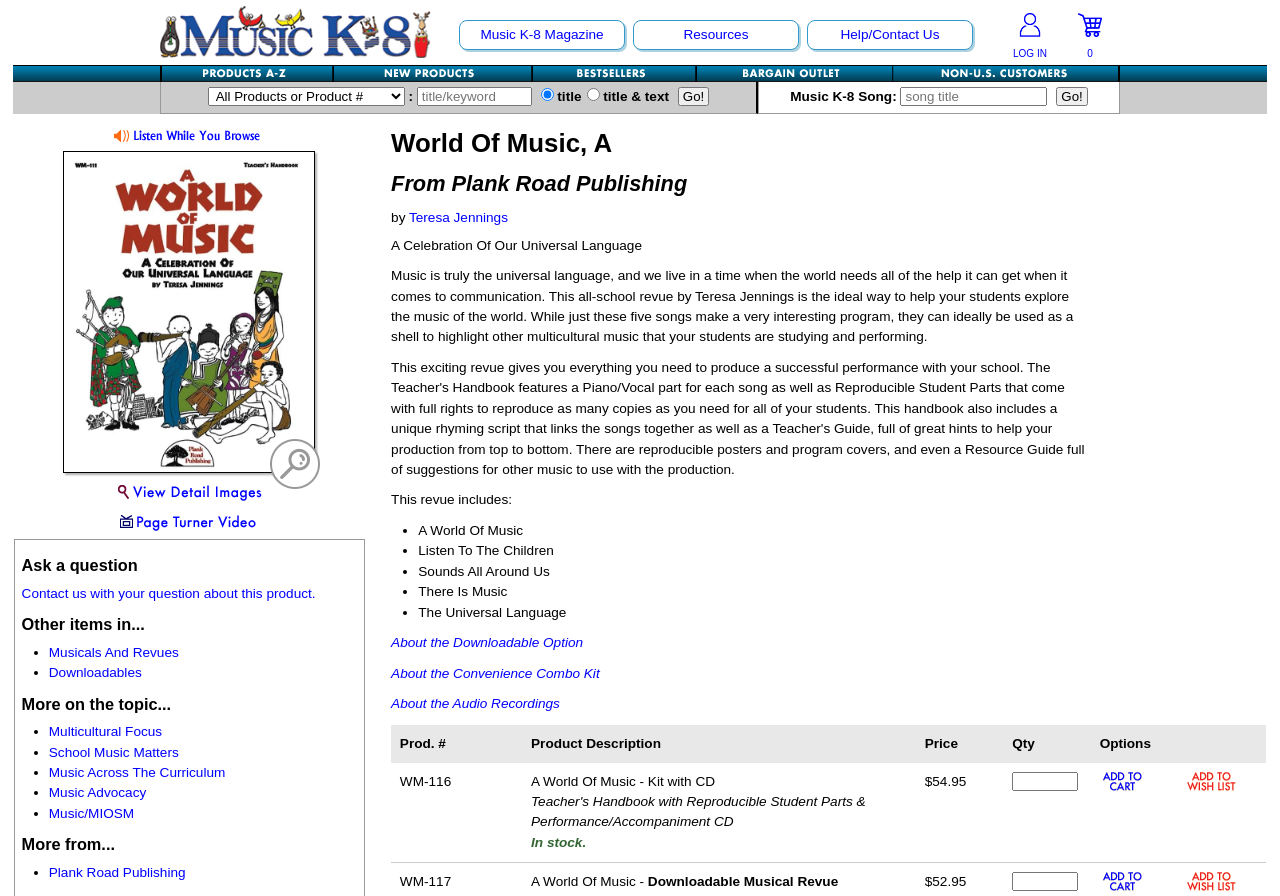Locate the bounding box coordinates of the area to click to fulfill this instruction: "Search for a song title". The bounding box should be presented as four float numbers between 0 and 1, in the order [left, top, right, bottom].

[0.704, 0.097, 0.818, 0.118]